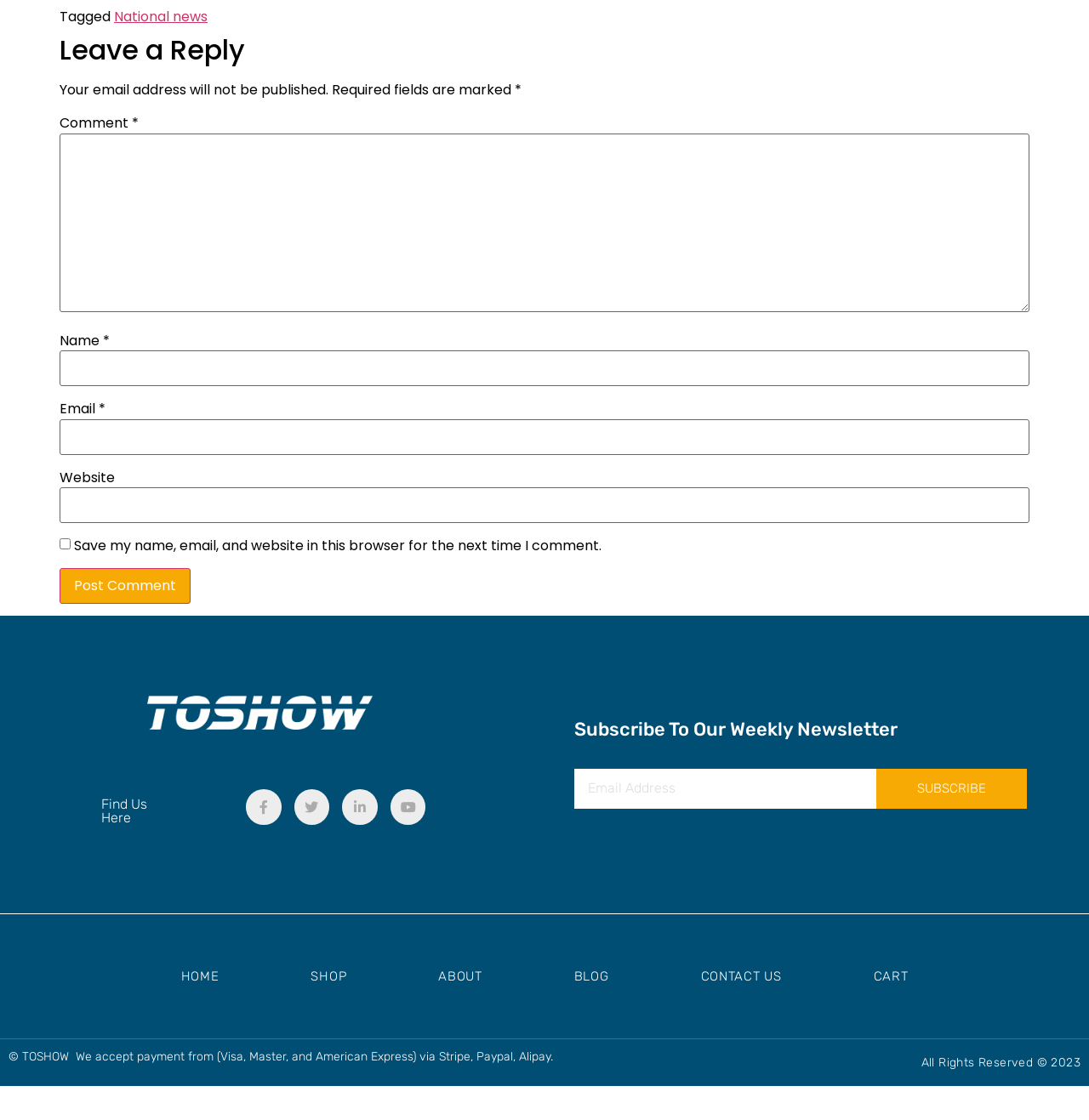Determine the bounding box coordinates in the format (top-left x, top-left y, bottom-right x, bottom-right y). Ensure all values are floating point numbers between 0 and 1. Identify the bounding box of the UI element described by: Twitter

[0.27, 0.705, 0.303, 0.736]